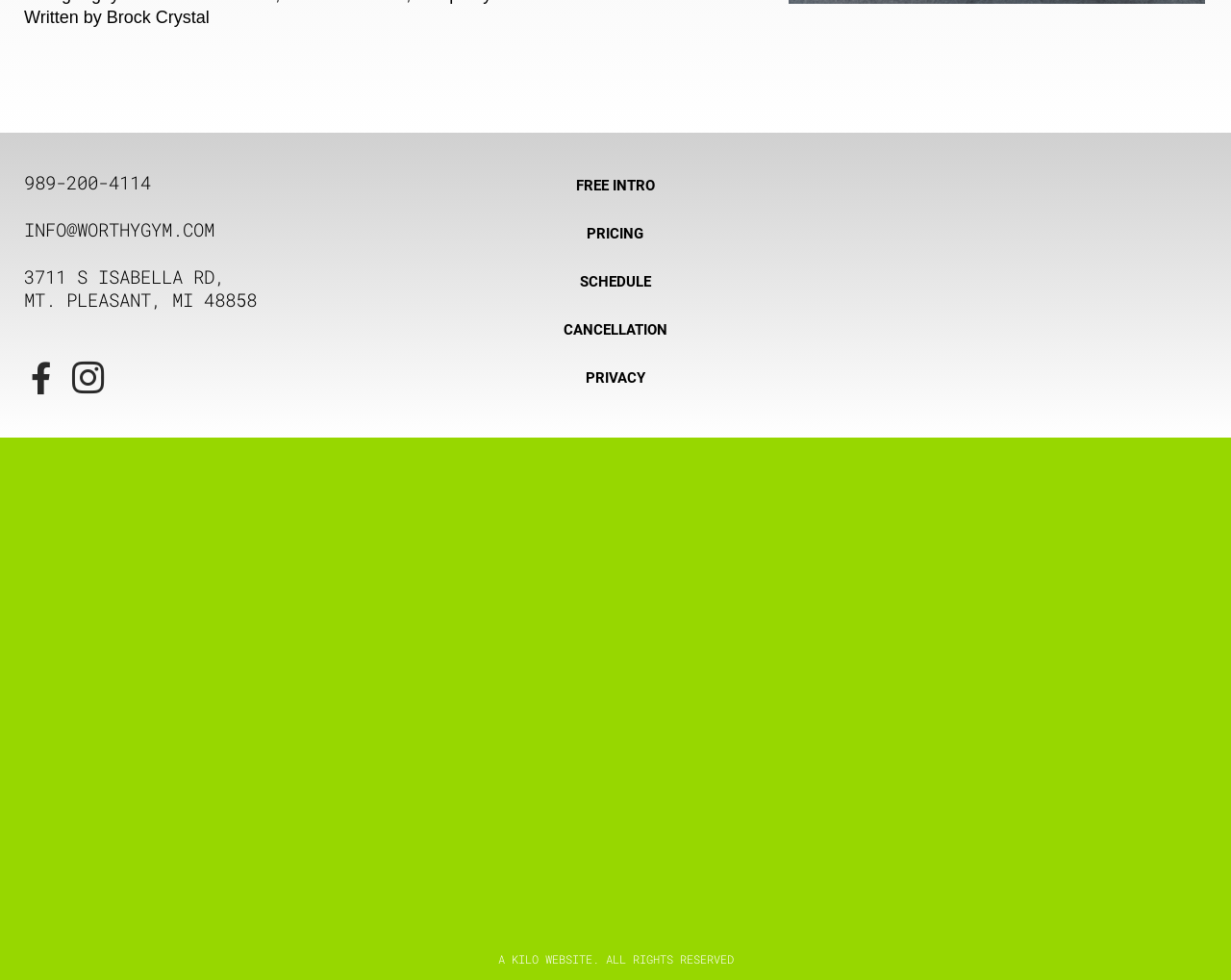Identify the coordinates of the bounding box for the element described below: "A Kilo website". Return the coordinates as four float numbers between 0 and 1: [left, top, right, bottom].

[0.404, 0.971, 0.481, 0.987]